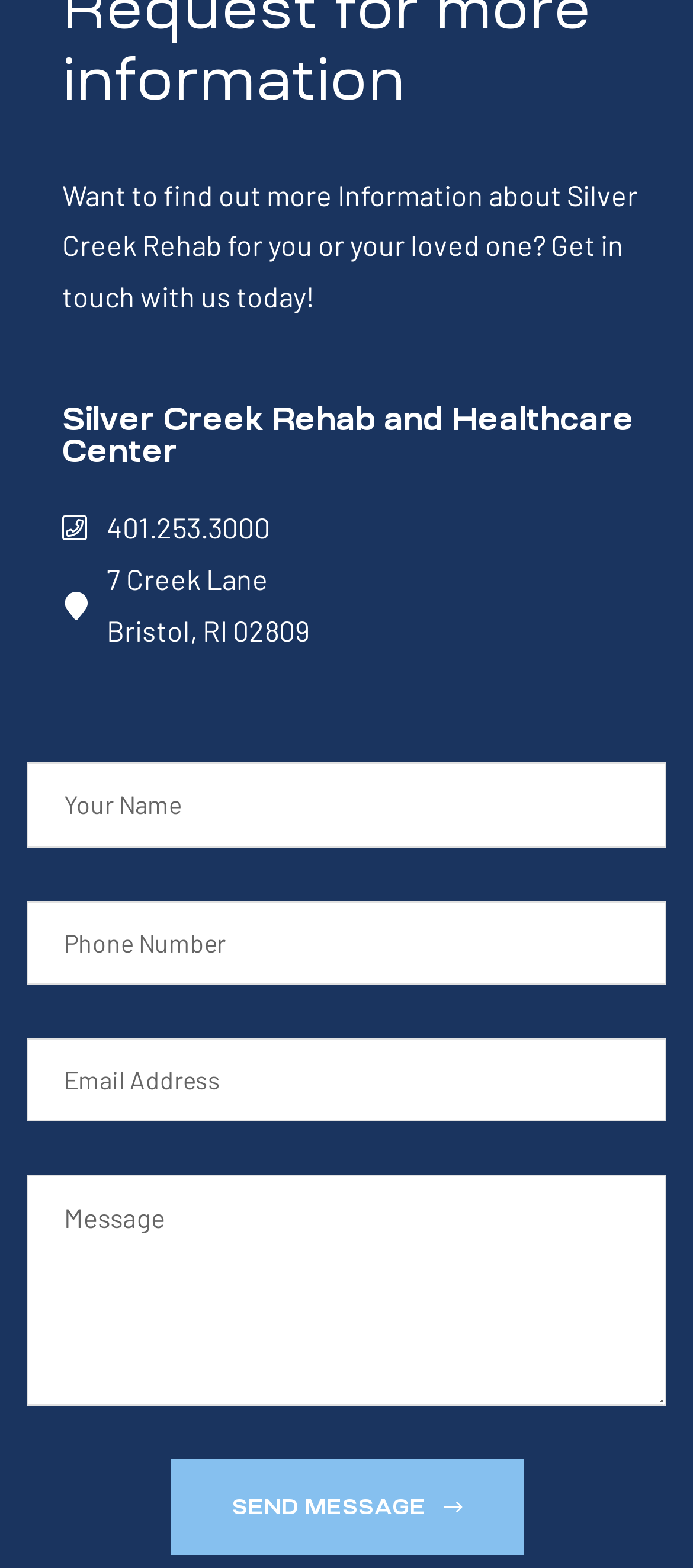What is the address of Silver Creek Rehab?
Please interpret the details in the image and answer the question thoroughly.

The address can be found in the static text elements '7 Creek Lane' and 'Bristol, RI 02809' which are located below the phone number.